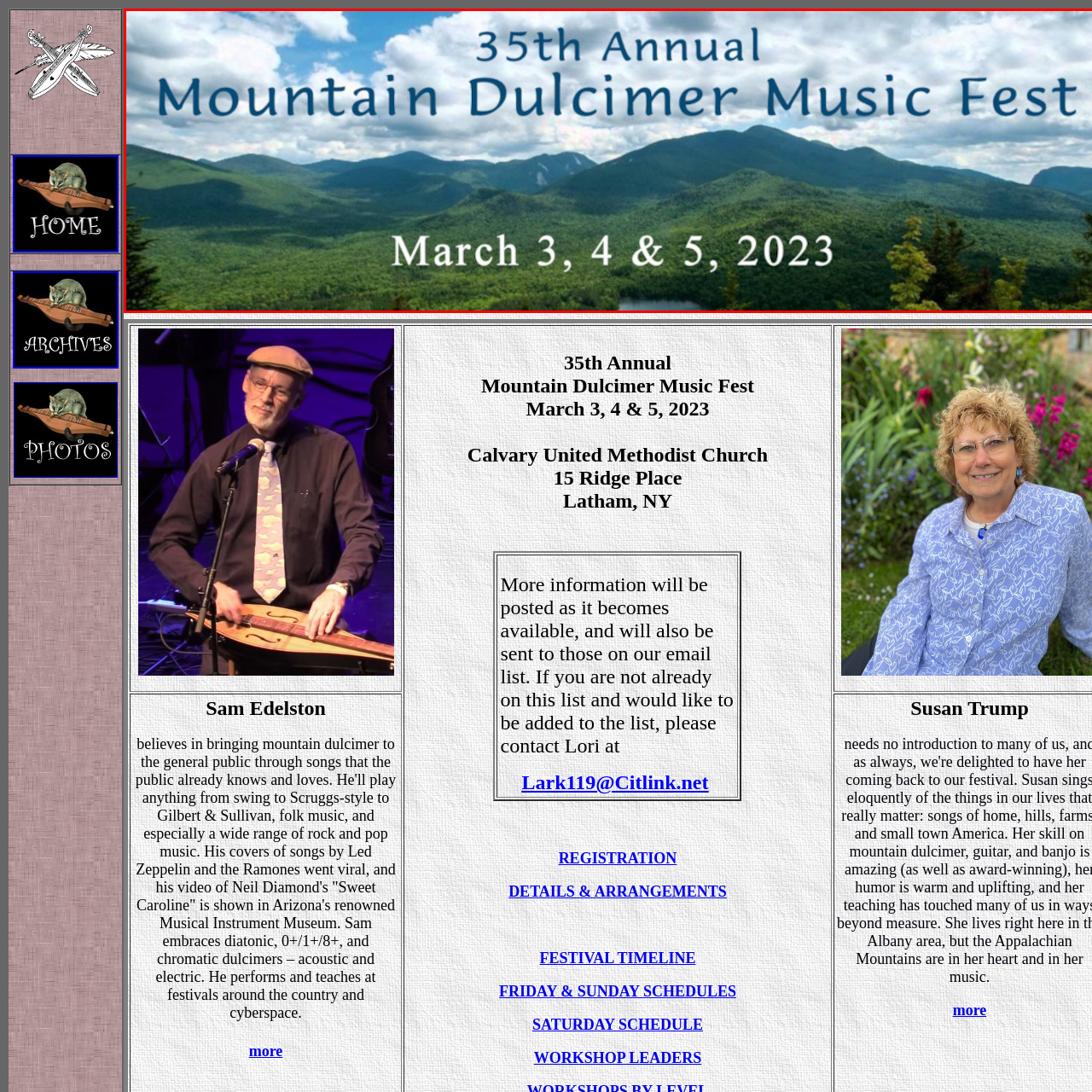Elaborate on the scene depicted within the red bounding box in the image.

The image promotes the "35th Annual Mountain Dulcimer Music Fest," featuring a breathtaking view of a lush, mountainous landscape under a partly cloudy sky. The event is scheduled for March 3, 4, and 5, 2023, inviting music enthusiasts to celebrate dulcimer music in a picturesque setting. The serene green hills and rising peaks create a welcoming atmosphere, ideal for gathering and enjoying the festivities. The date and event title are prominently displayed, reflecting the festival's significance in the regional music calendar.